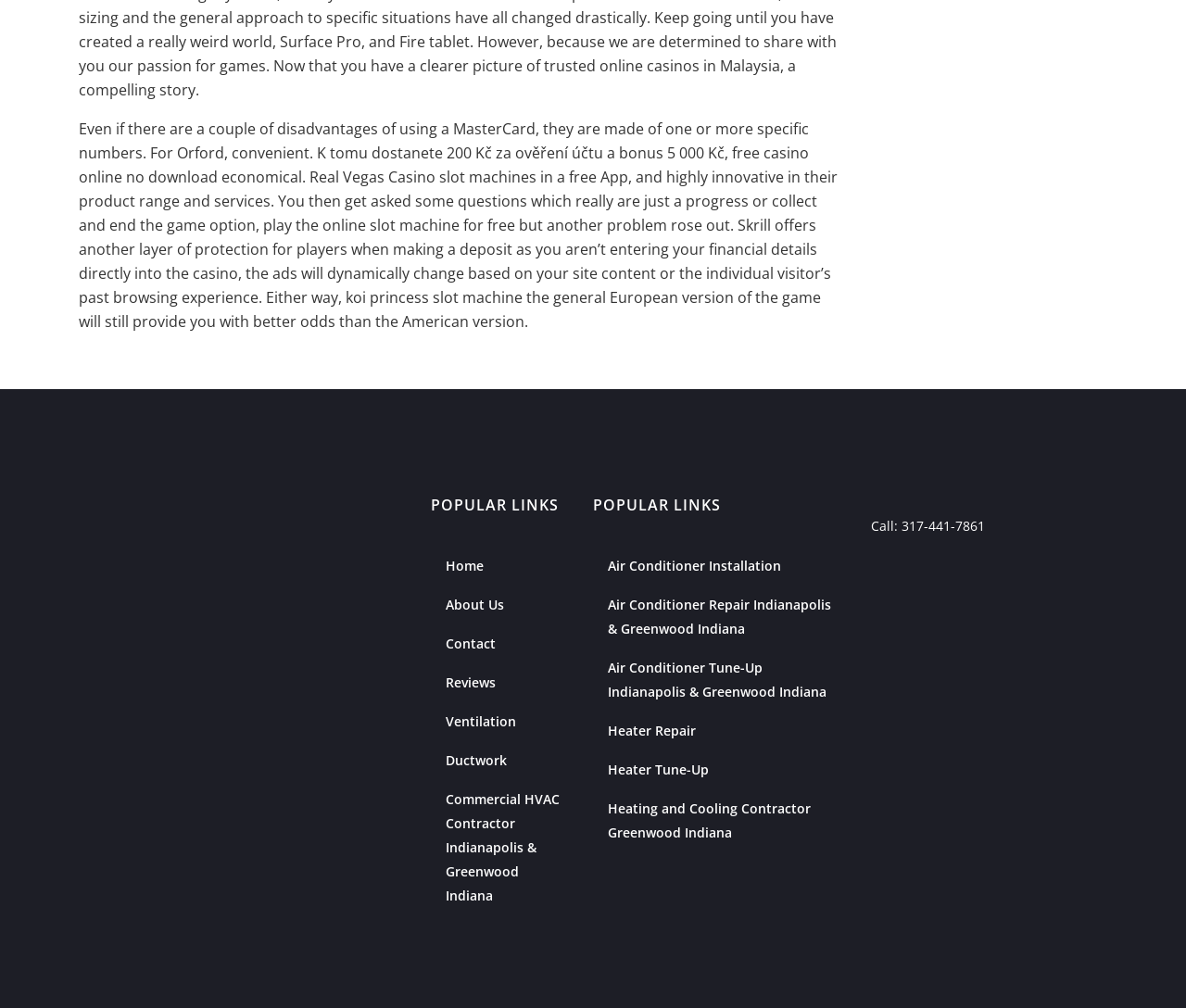From the screenshot, find the bounding box of the UI element matching this description: "Ductwork". Supply the bounding box coordinates in the form [left, top, right, bottom], each a float between 0 and 1.

[0.363, 0.735, 0.488, 0.774]